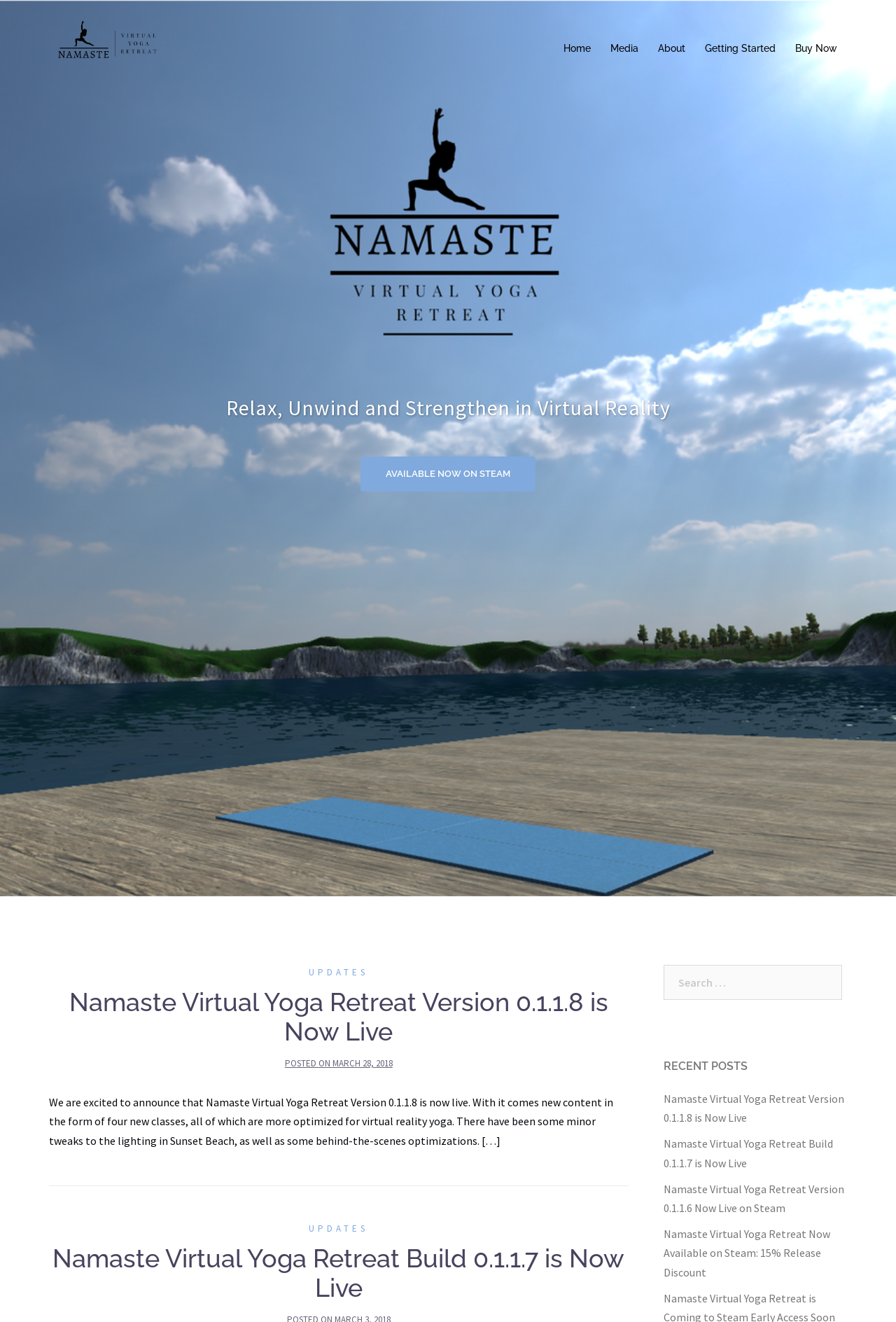Pinpoint the bounding box coordinates of the clickable area needed to execute the instruction: "Buy the product now". The coordinates should be specified as four float numbers between 0 and 1, i.e., [left, top, right, bottom].

[0.888, 0.031, 0.934, 0.043]